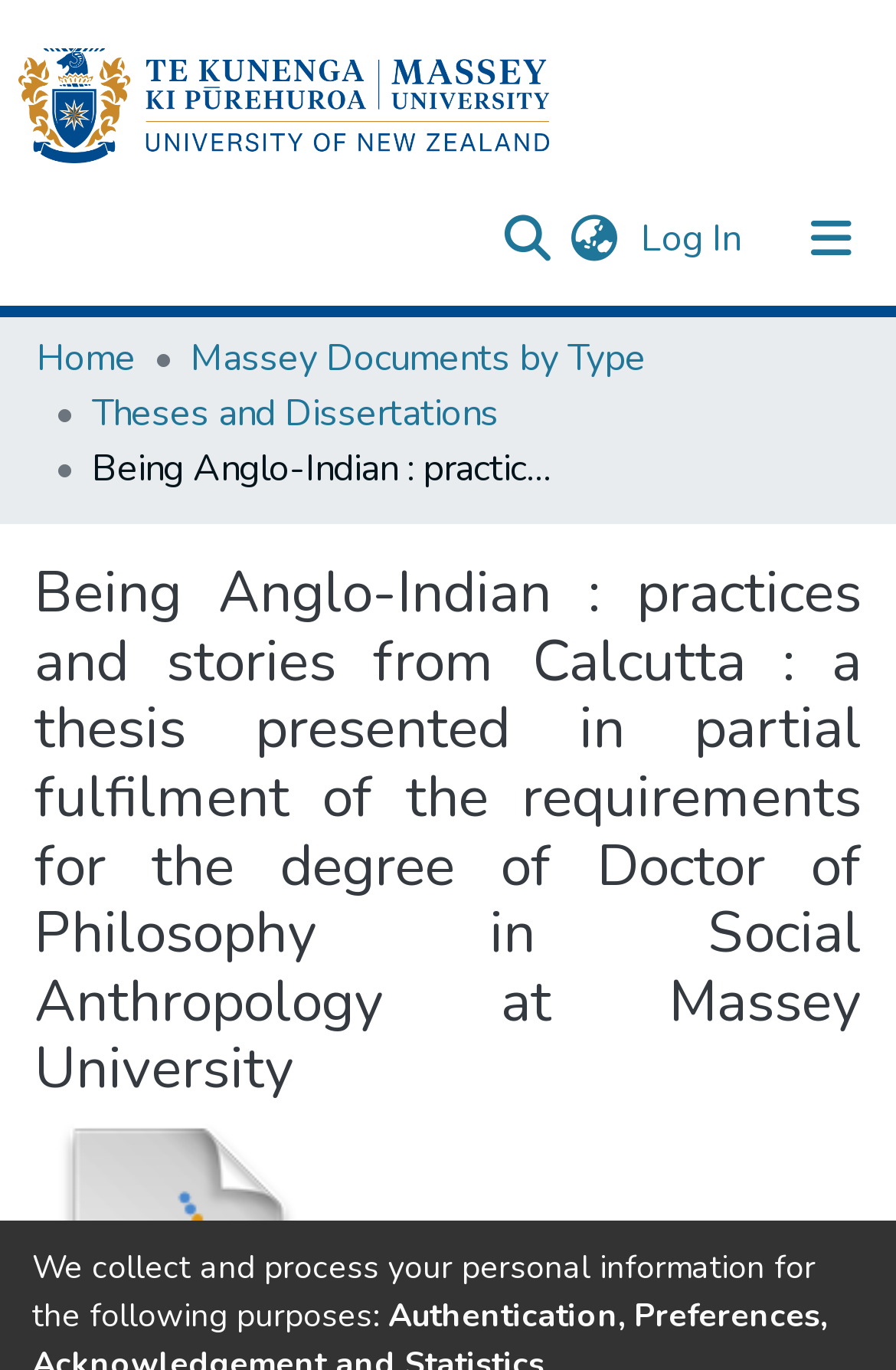Pinpoint the bounding box coordinates of the clickable element to carry out the following instruction: "Log in to the system."

[0.705, 0.156, 0.836, 0.193]